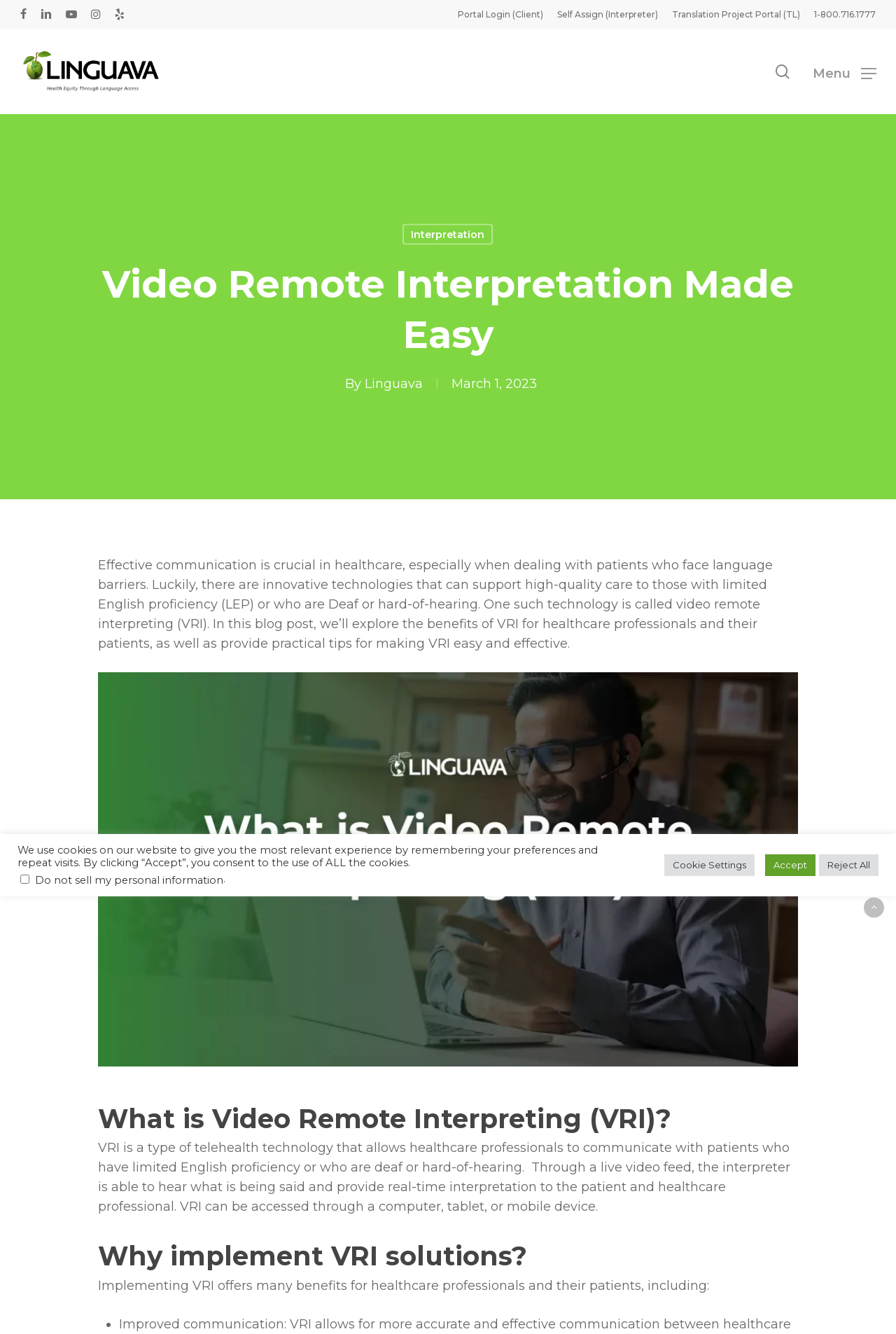Please find and report the bounding box coordinates of the element to click in order to perform the following action: "Navigate to the interpretation page". The coordinates should be expressed as four float numbers between 0 and 1, in the format [left, top, right, bottom].

[0.449, 0.168, 0.55, 0.183]